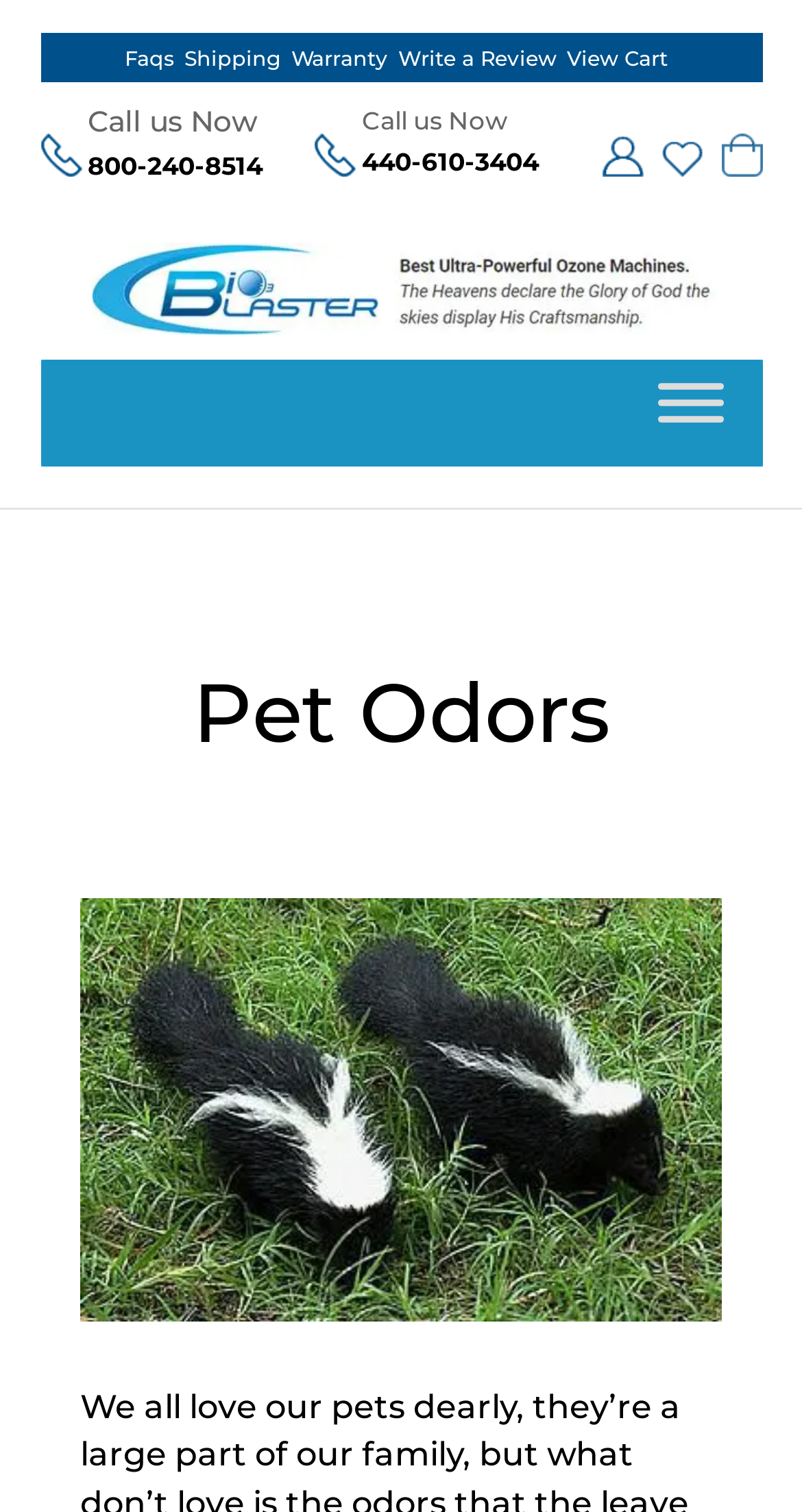Review the image closely and give a comprehensive answer to the question: How many links are in the top navigation menu?

I counted the number of links in the top navigation menu, which are 'Faqs', 'Shipping', 'Warranty', 'Write a Review', and 'View Cart'.